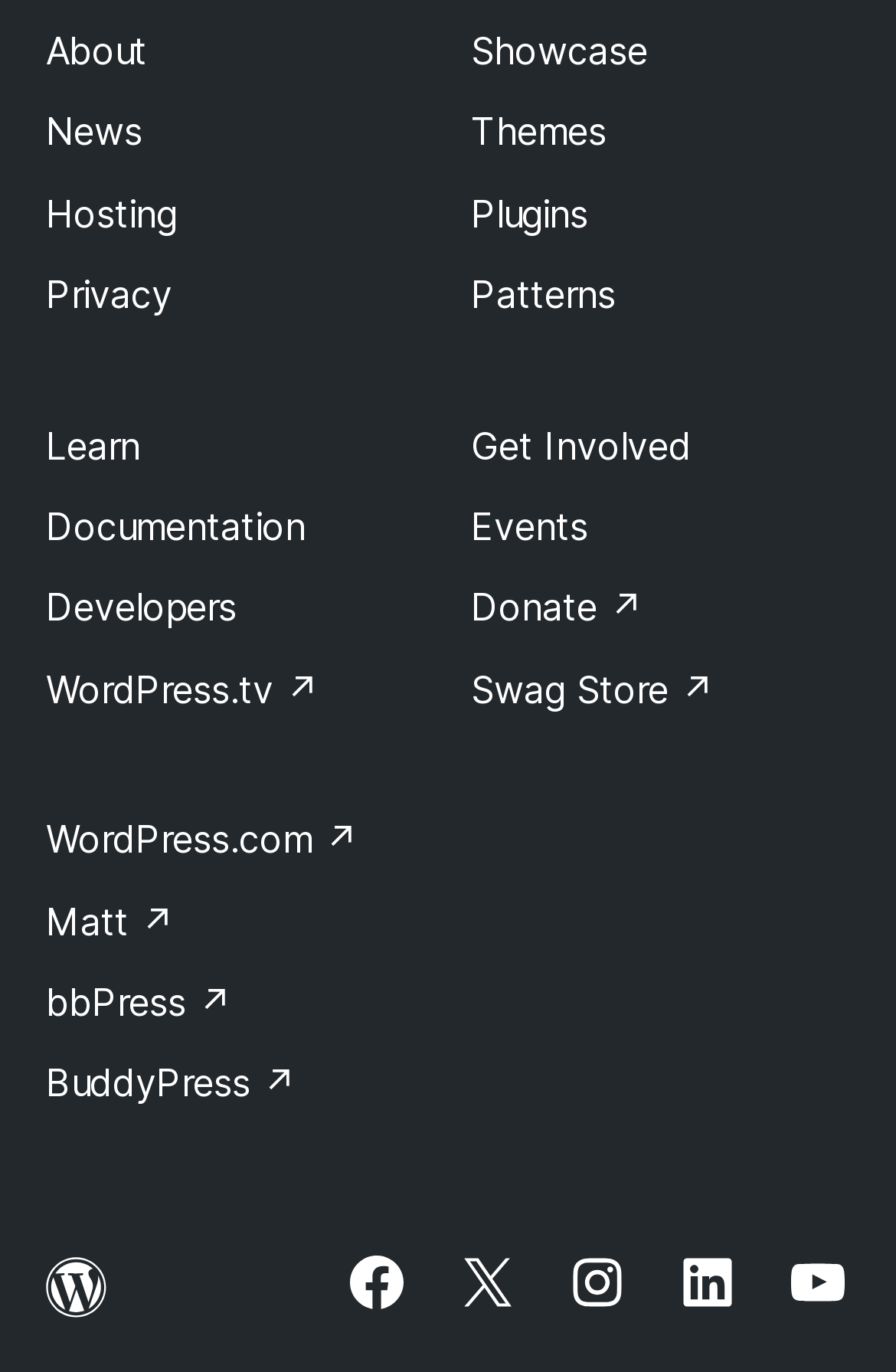Return the bounding box coordinates of the UI element that corresponds to this description: "bbPress ↗". The coordinates must be given as four float numbers in the range of 0 and 1, [left, top, right, bottom].

[0.051, 0.714, 0.259, 0.747]